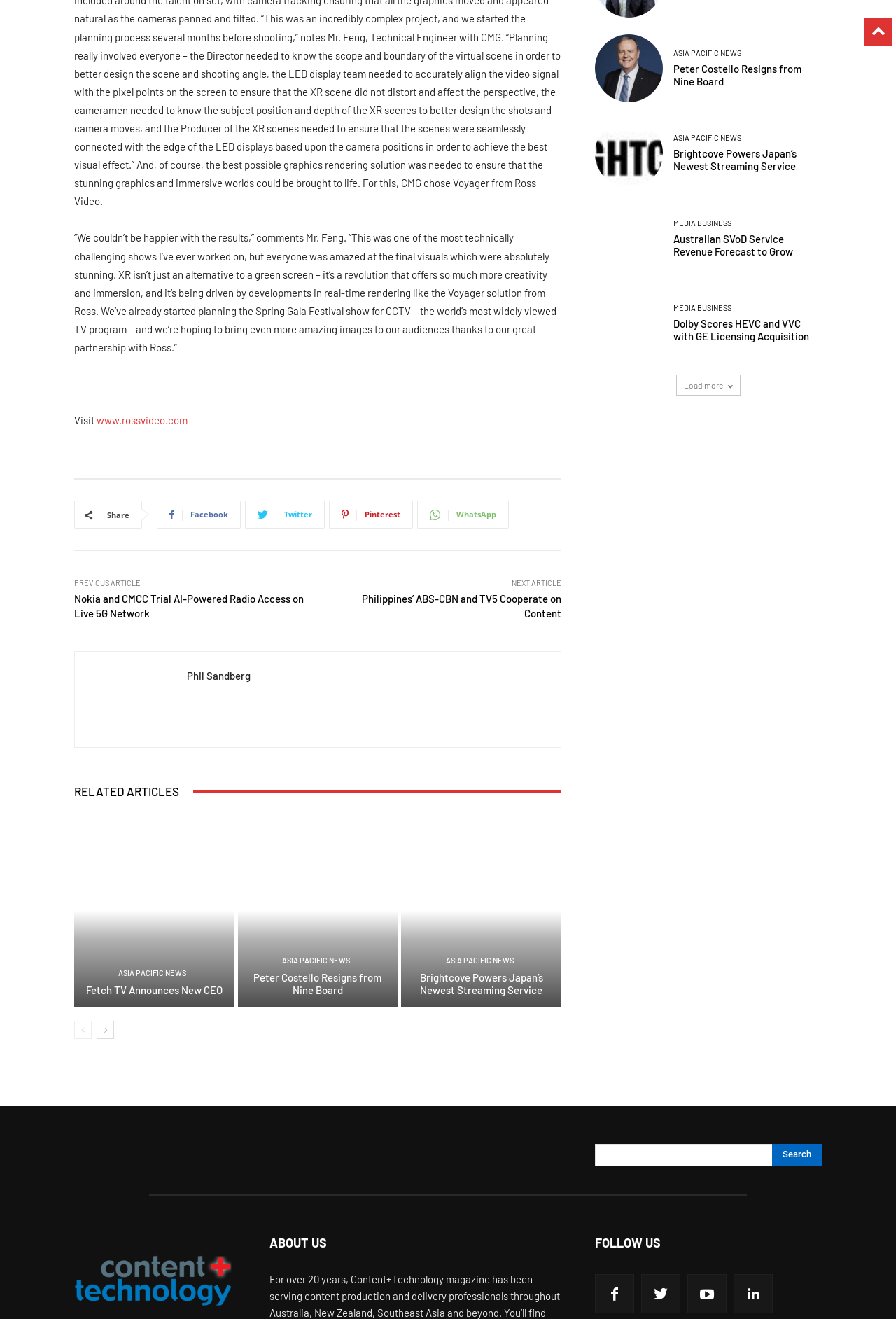From the screenshot, find the bounding box of the UI element matching this description: "parent_node: New Street aria-label="Next"". Supply the bounding box coordinates in the form [left, top, right, bottom], each a float between 0 and 1.

None